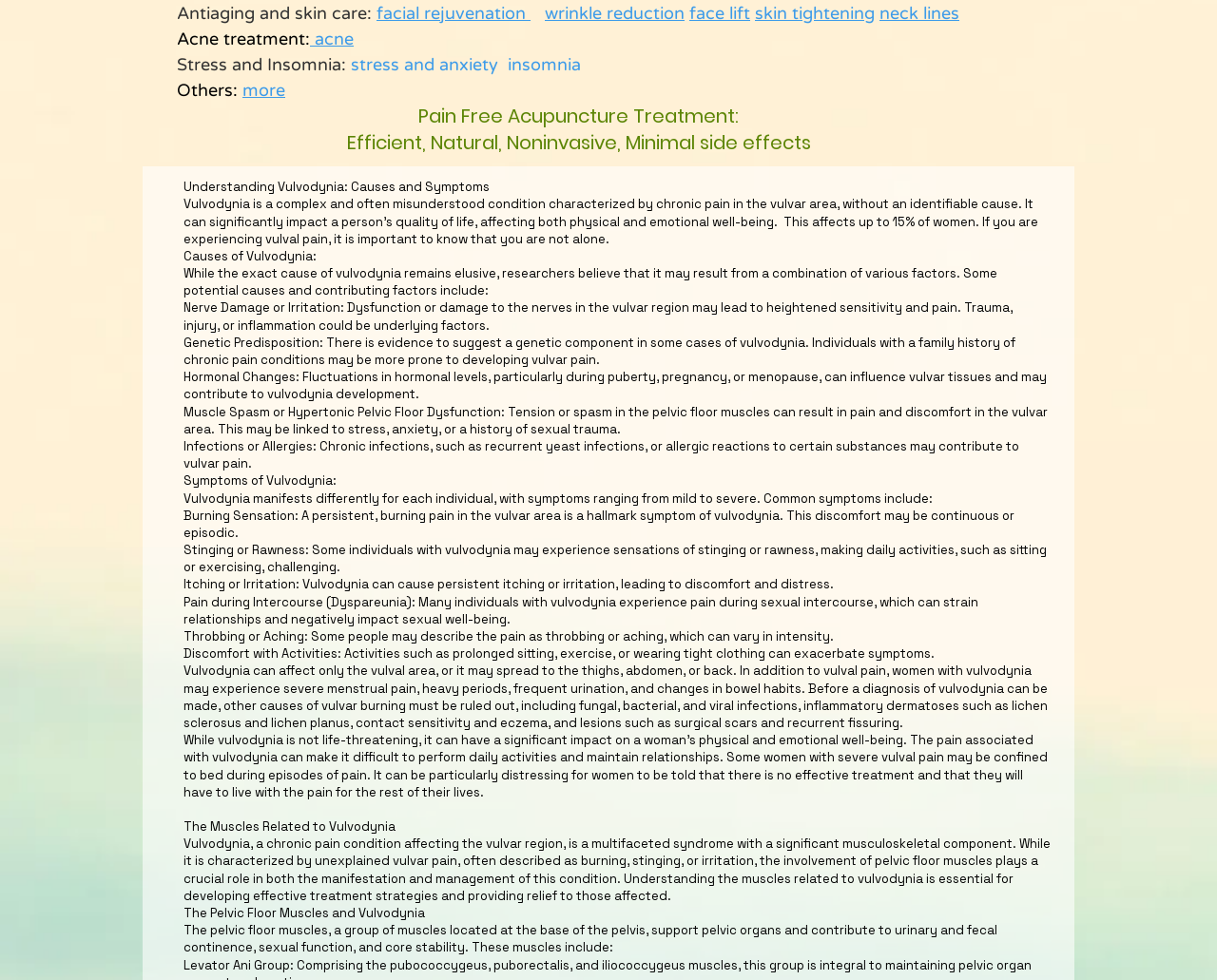Find the bounding box coordinates for the HTML element described as: "acne". The coordinates should consist of four float values between 0 and 1, i.e., [left, top, right, bottom].

[0.259, 0.029, 0.291, 0.051]